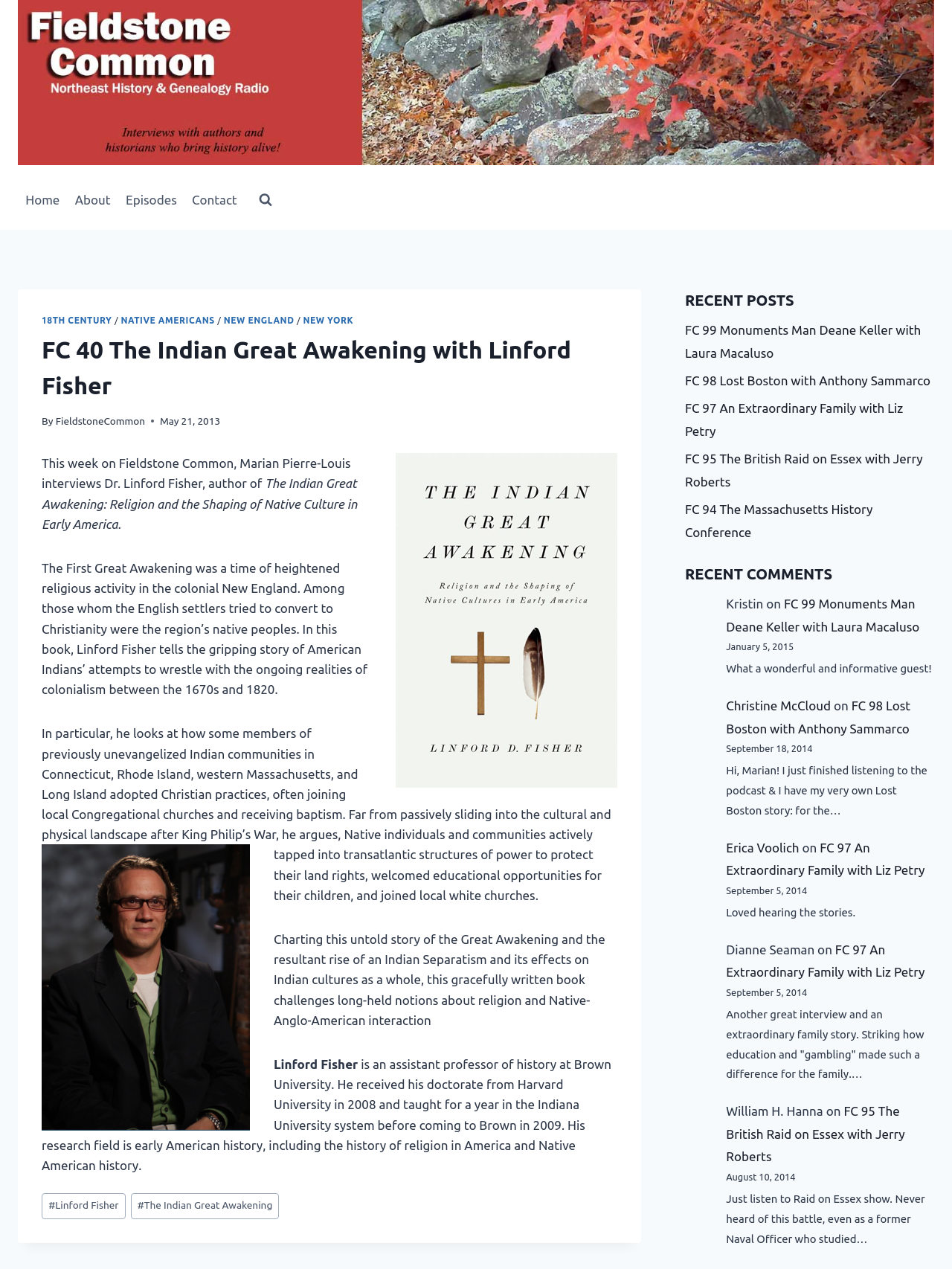Can you specify the bounding box coordinates for the region that should be clicked to fulfill this instruction: "Check the recent post 'FC 99 Monuments Man Deane Keller with Laura Macaluso'".

[0.72, 0.254, 0.967, 0.283]